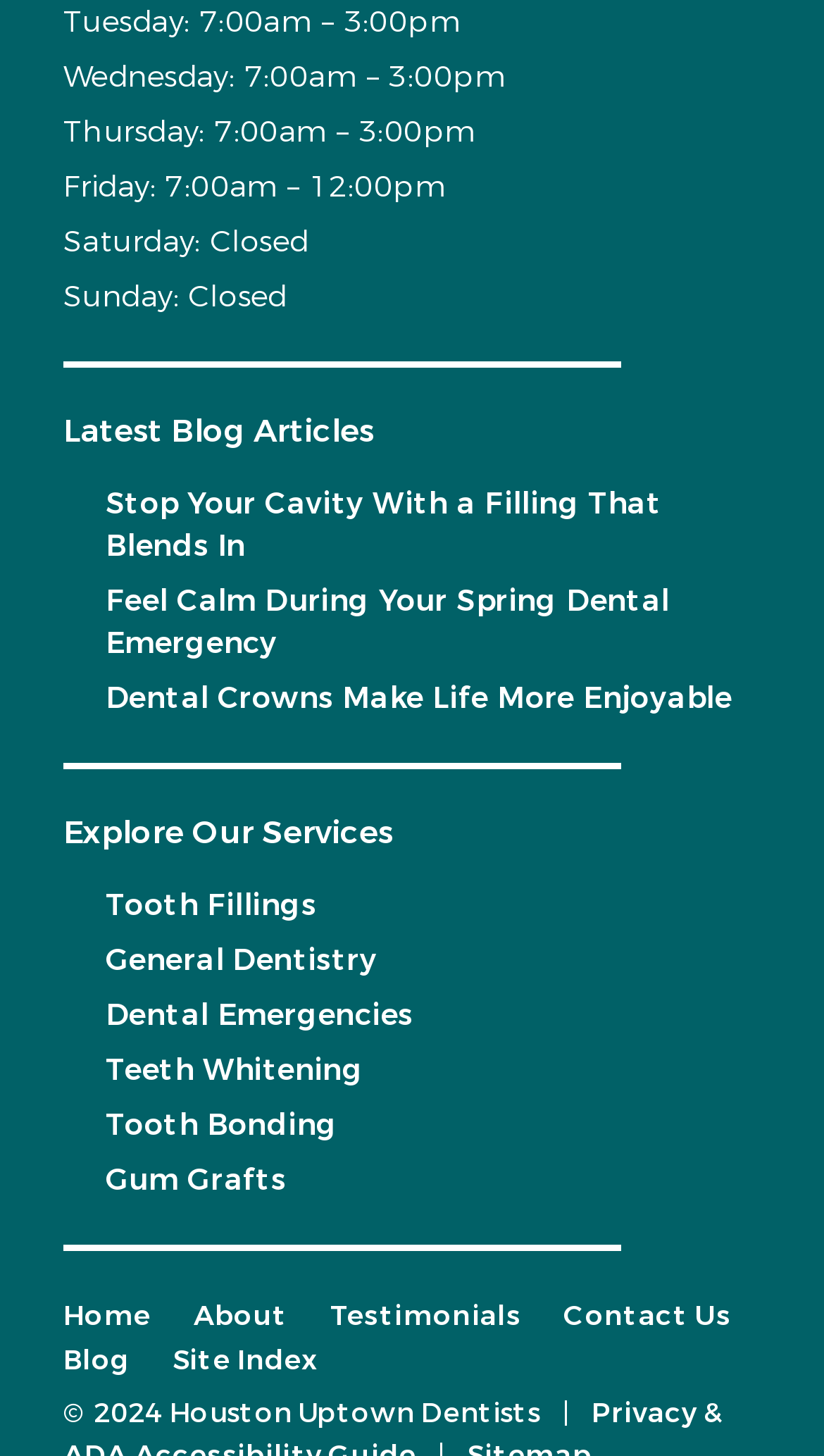What is the navigation menu item after 'About'?
Answer the question with a single word or phrase by looking at the picture.

Testimonials